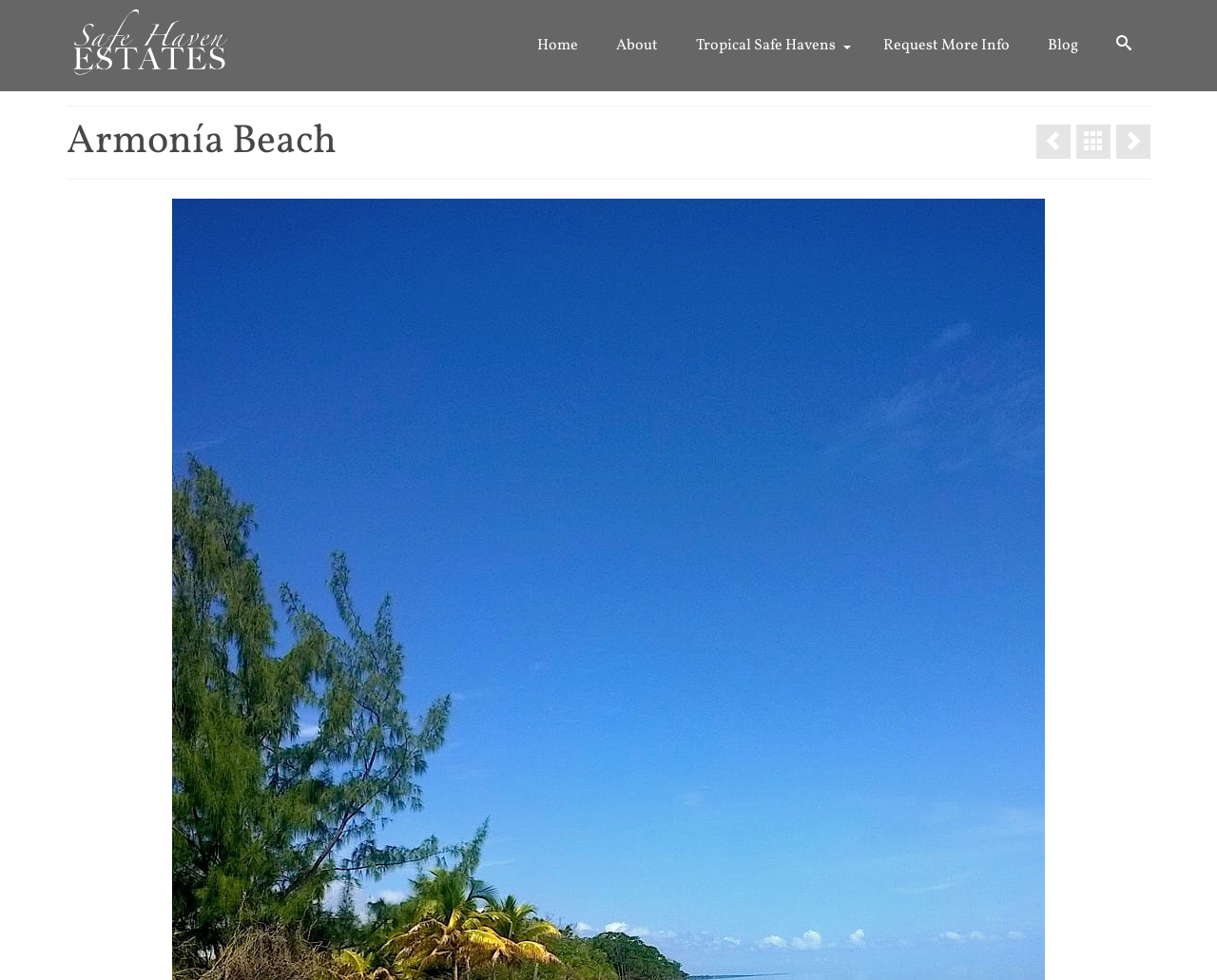Indicate the bounding box coordinates of the element that must be clicked to execute the instruction: "visit the blog". The coordinates should be given as four float numbers between 0 and 1, i.e., [left, top, right, bottom].

[0.845, 0.0, 0.902, 0.093]